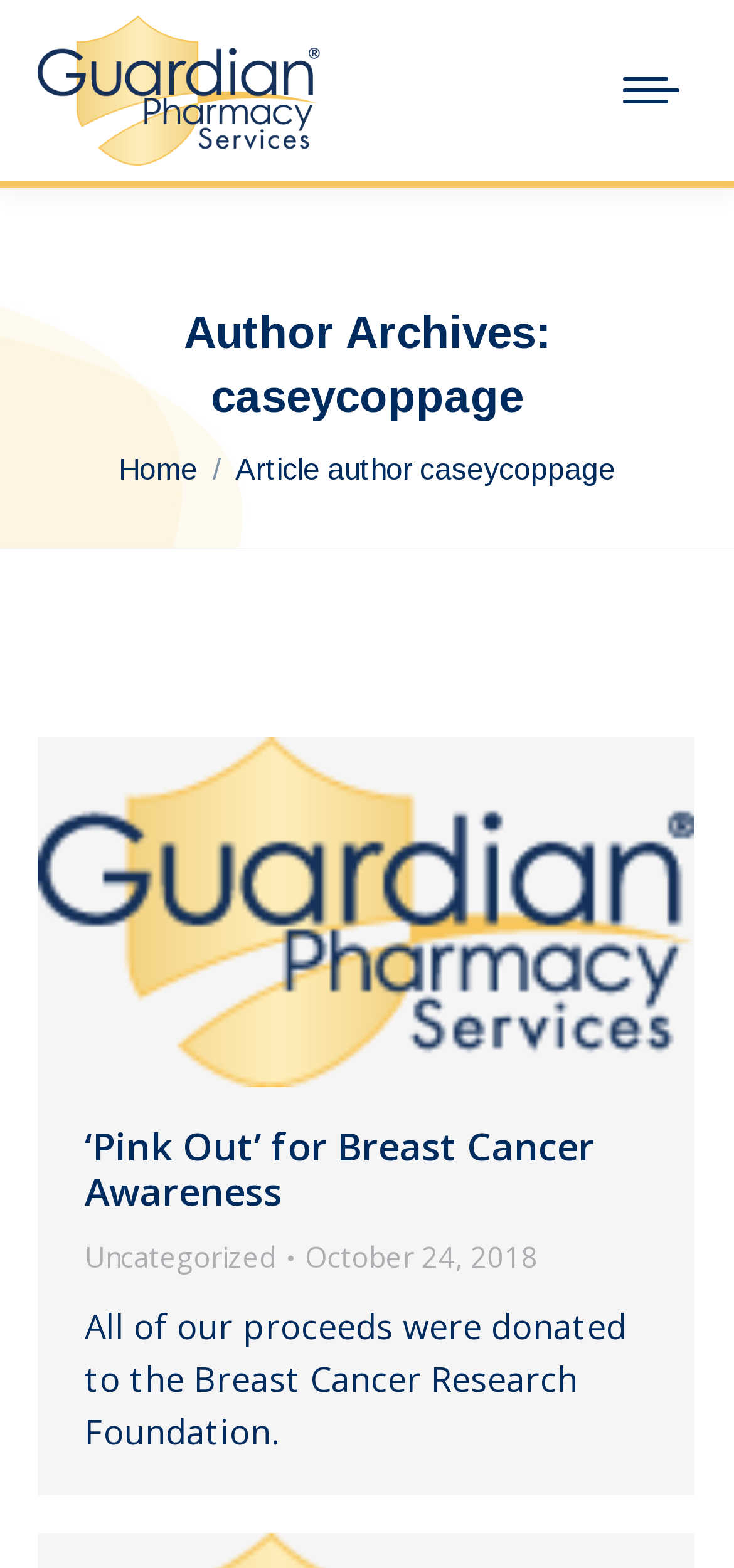Please identify the bounding box coordinates of the region to click in order to complete the task: "Click the mobile menu icon". The coordinates must be four float numbers between 0 and 1, specified as [left, top, right, bottom].

[0.826, 0.035, 0.949, 0.08]